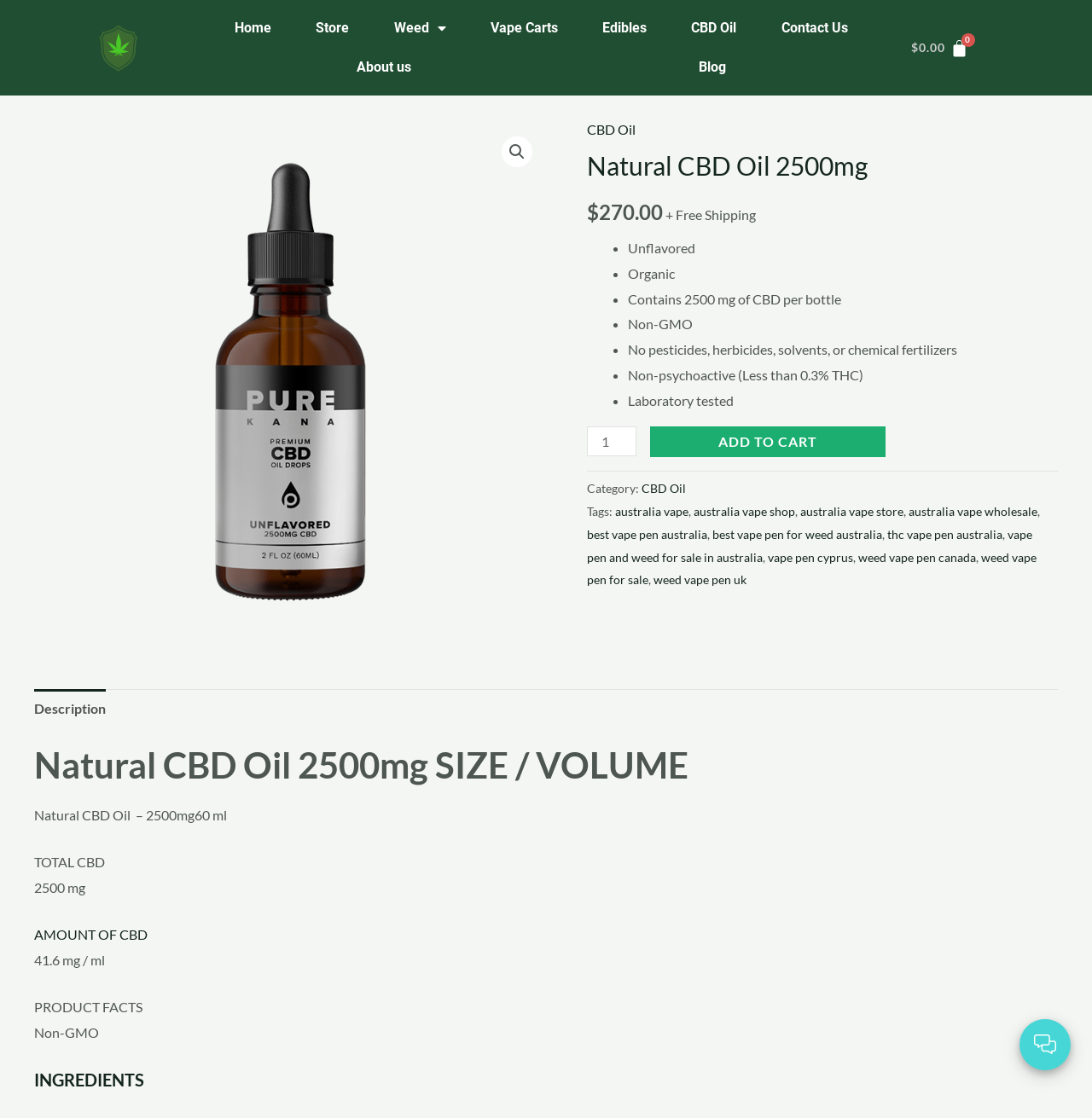Generate a comprehensive caption for the webpage you are viewing.

This webpage is about Natural CBD Oil at 2500mg, a product known for its pure, high-strength cannabidiol (CBD) content. At the top left corner, there is a logo image and a navigation menu with links to "Home", "Store", "Weed", "Vape Carts", "Edibles", "CBD Oil", "Contact Us", and "About us". Below the navigation menu, there is a search bar with a magnifying glass icon.

The main content of the webpage is divided into two sections. On the left side, there is a product image and a description of the product, including its price, "$270.00", and a "ADD TO CART" button. Below the product description, there are lists of product features, including "Unflavored", "Organic", "Contains 2500 mg of CBD per bottle", and more.

On the right side, there is a tab list with three tabs: "Description", "Reviews", and "Product Details". The "Description" tab is selected by default, and it displays a detailed description of the product, including its size, volume, total CBD, and product facts. The "Reviews" tab is not selected, but it likely displays customer reviews of the product. The "Product Details" tab is not selected, but it likely displays more detailed information about the product.

At the bottom of the webpage, there is a "Live Chat & Talk" button with an image of a chat icon.